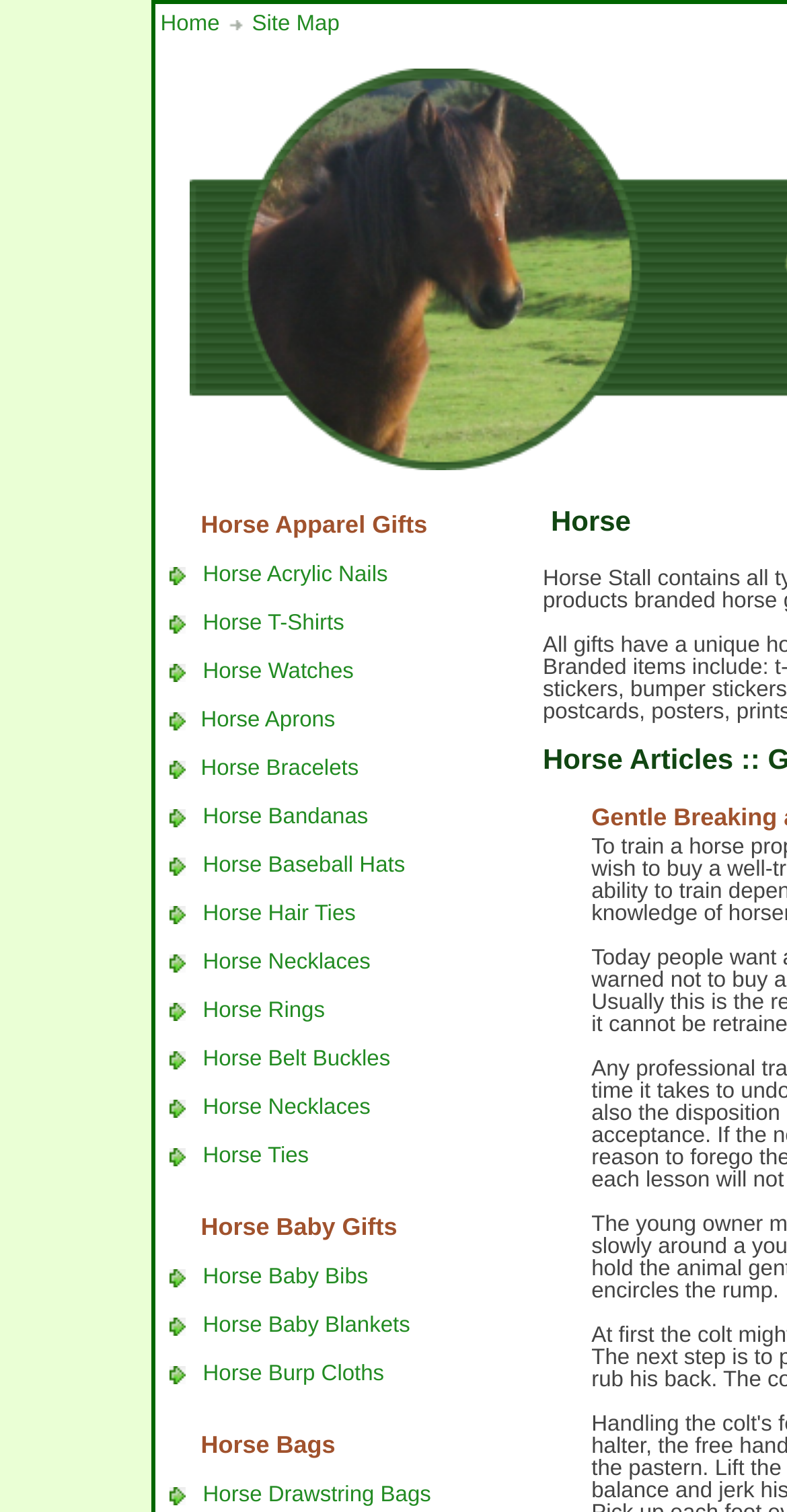What is the first link on the webpage?
Examine the image and give a concise answer in one word or a short phrase.

Home